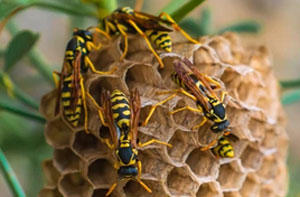Provide a comprehensive description of the image.

The image displays a close-up view of a wasp nest, showcasing several wasps engaged around it. The nest, characterized by its hexagonal cells, is nestled among green foliage. The wasps exhibit the distinctive black and yellow striping typical of many species found in Britain, highlighting their vigilance and social behavior as they tend to their home. This visual emphasizes the presence of wasps in areas like Sedgley, where residents may need information on prevention and removal services, as referenced in the nearby content about wasp nest management.